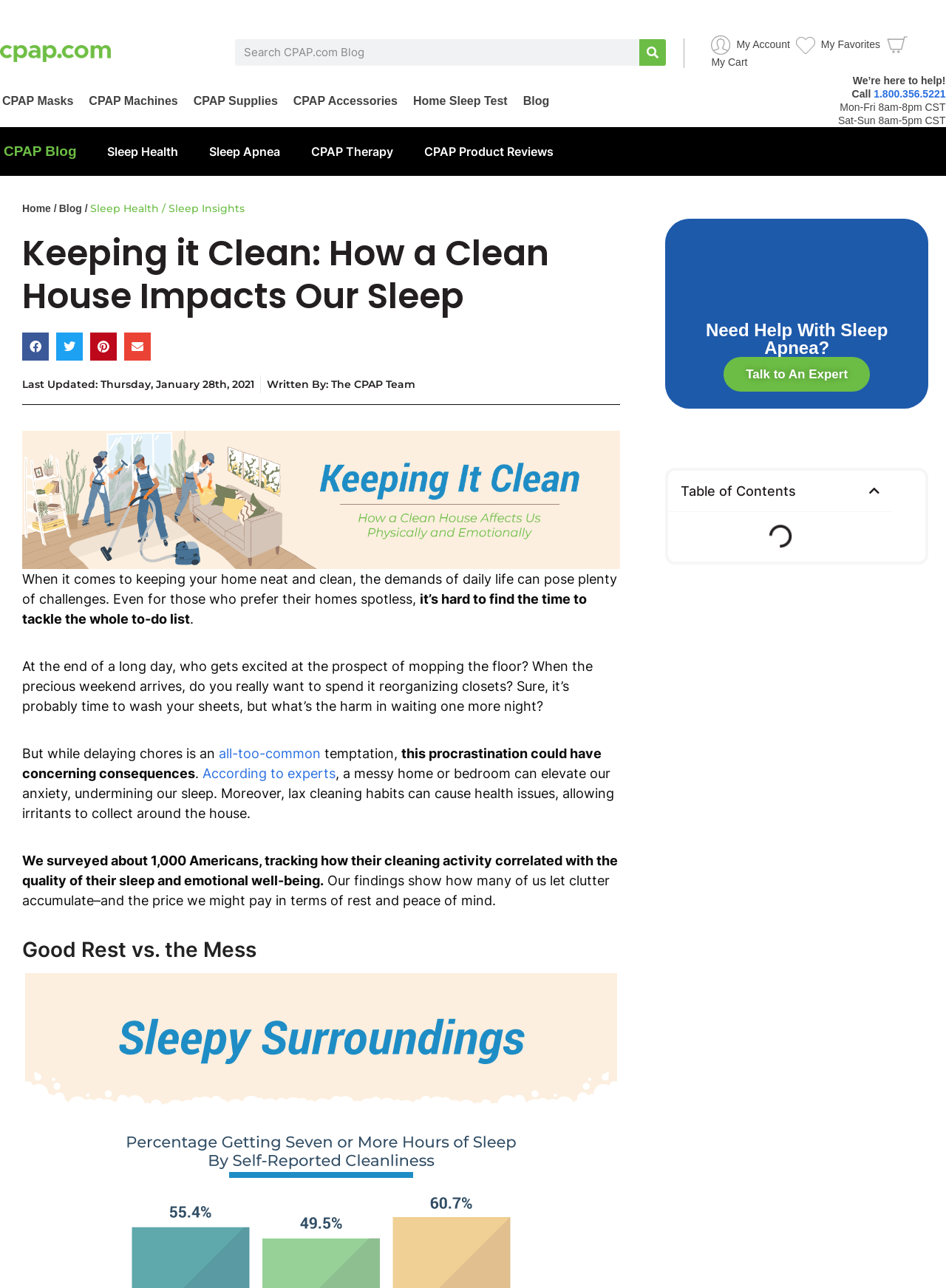Determine the bounding box of the UI component based on this description: "News". The bounding box coordinates should be four float values between 0 and 1, i.e., [left, top, right, bottom].

[0.205, 0.204, 0.361, 0.23]